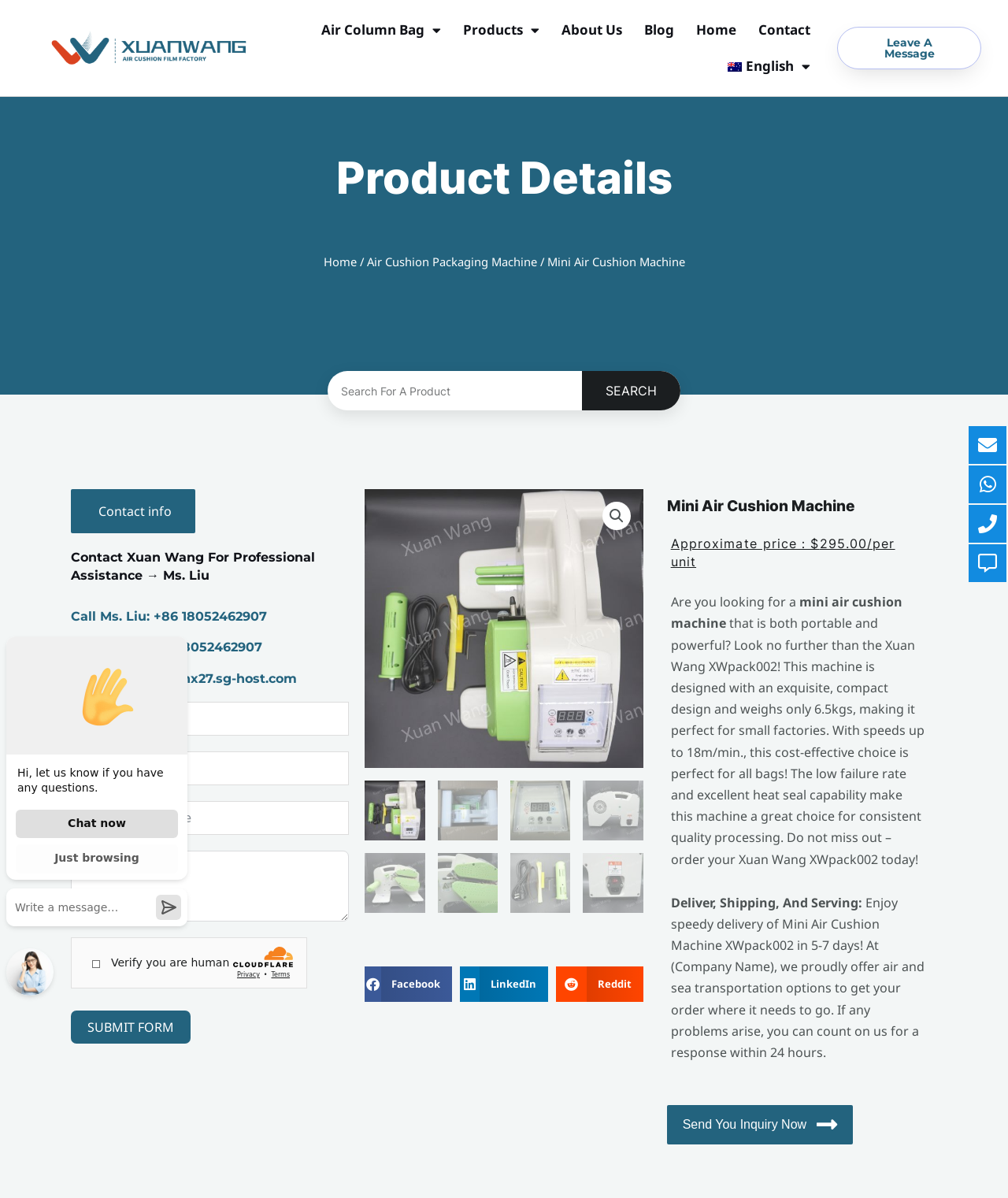Provide the bounding box for the UI element matching this description: "Air Cushion Packaging Machine".

[0.364, 0.212, 0.532, 0.225]